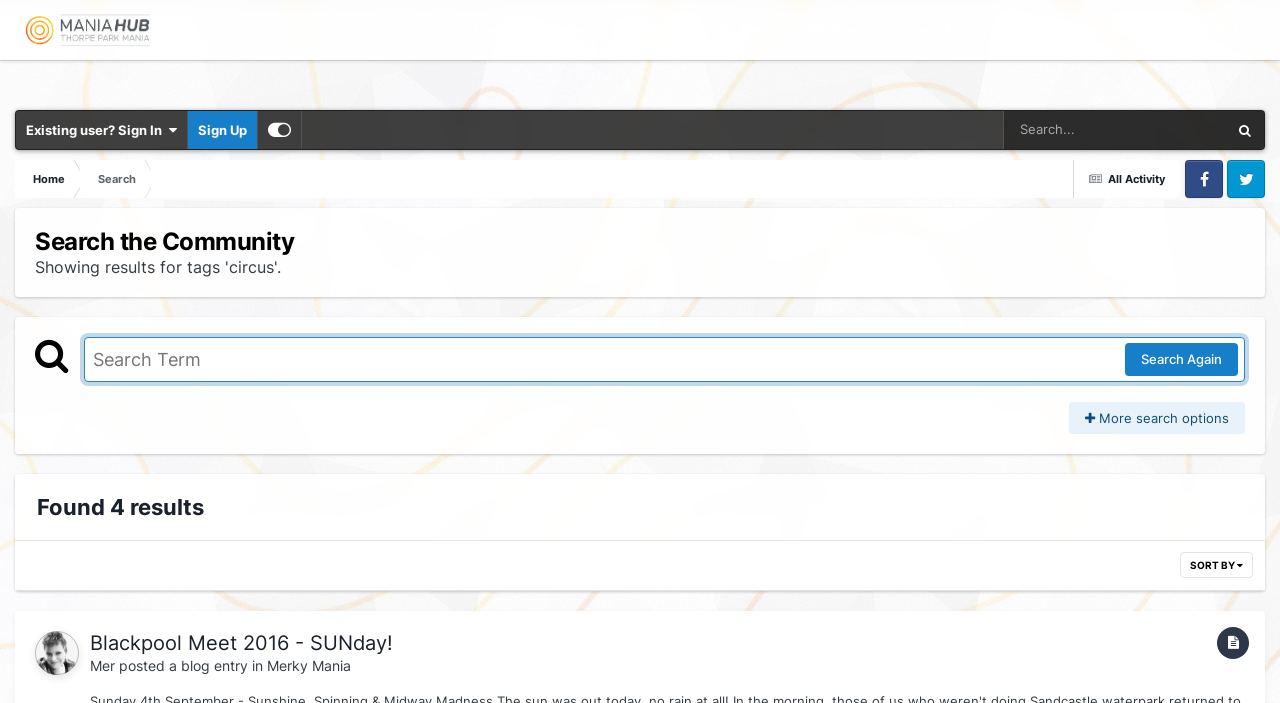Locate the bounding box coordinates of the clickable area needed to fulfill the instruction: "Sort the search results".

[0.922, 0.786, 0.979, 0.823]